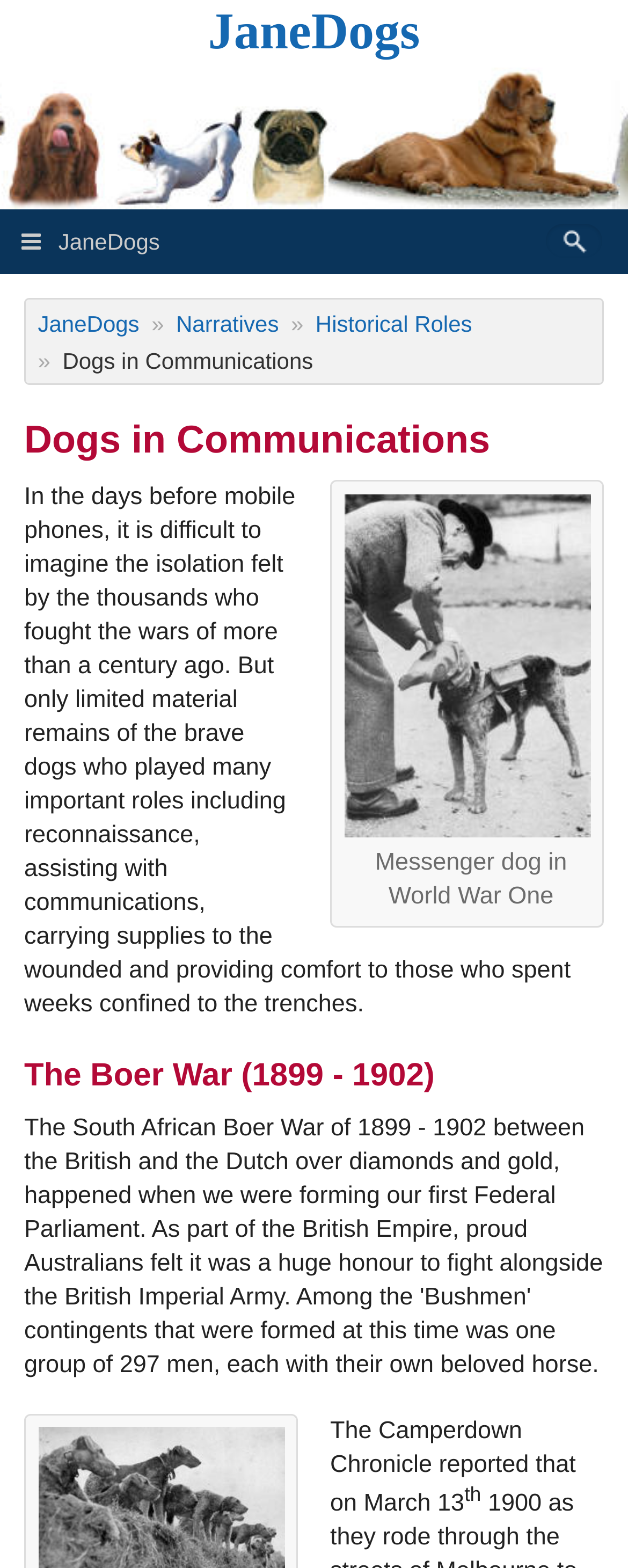Locate the bounding box coordinates of the element that should be clicked to fulfill the instruction: "go to Dog Advice page".

[0.0, 0.175, 1.0, 0.219]